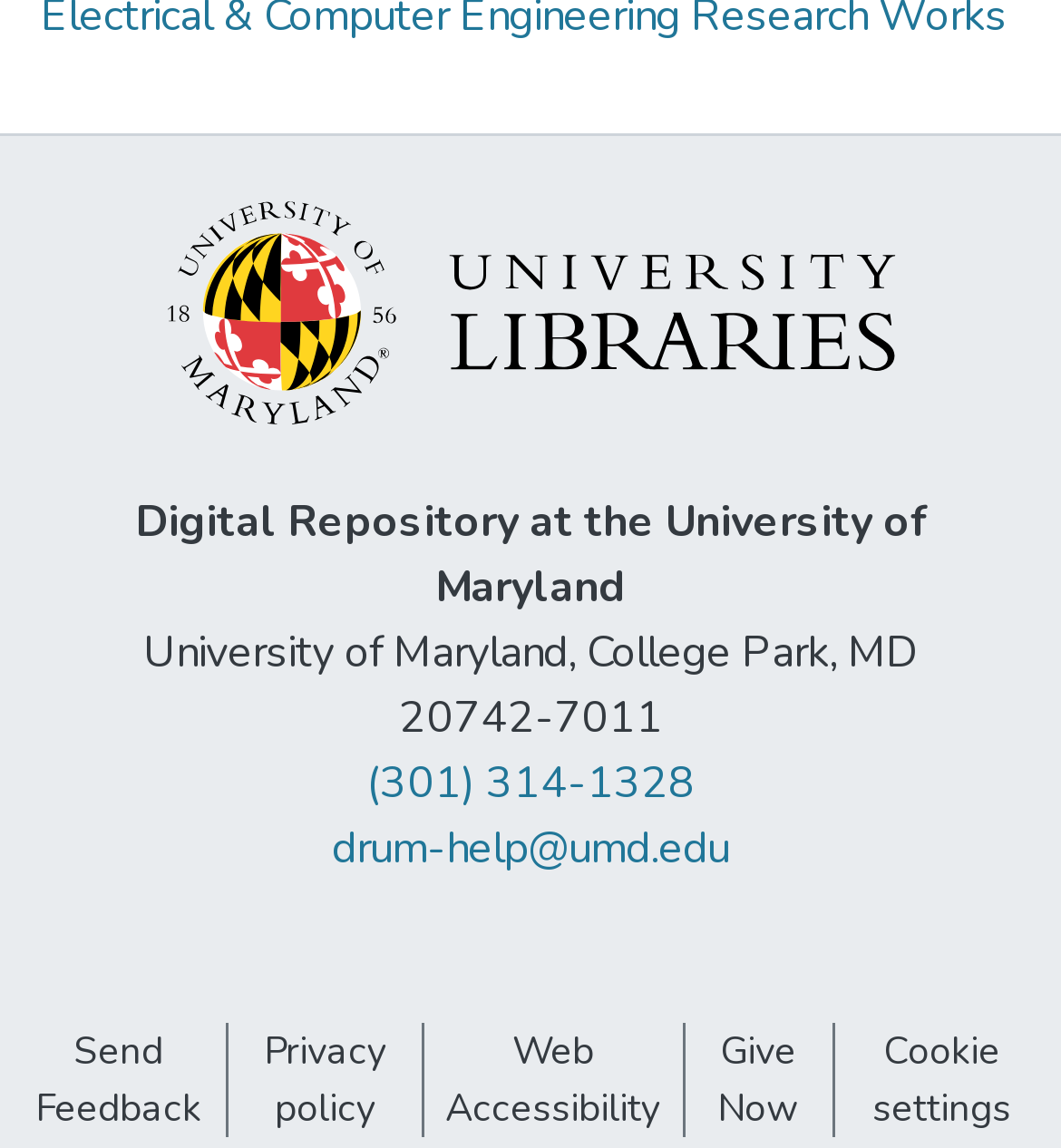What is the email address for help?
Relying on the image, give a concise answer in one word or a brief phrase.

drum-help@umd.edu